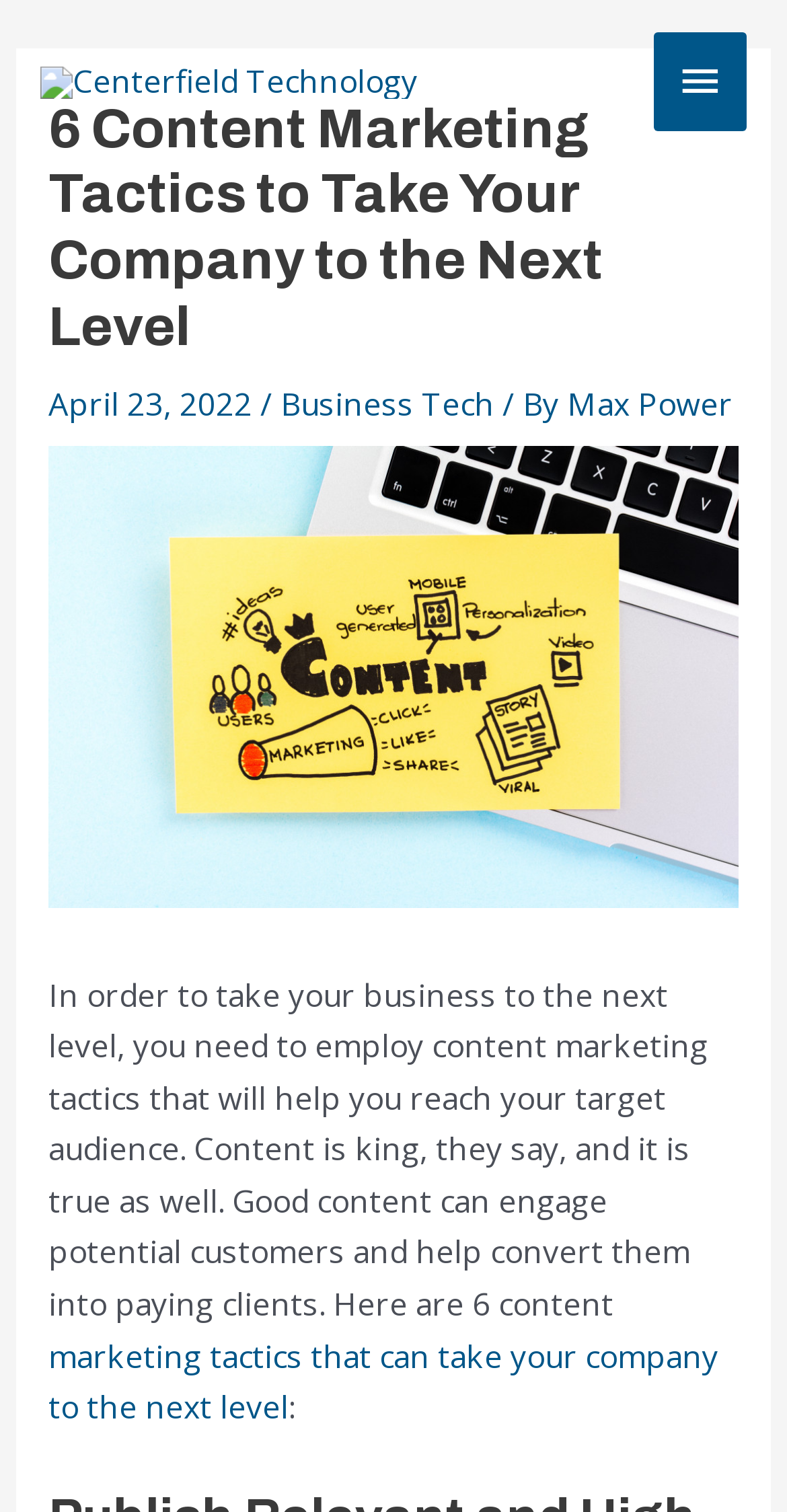What is the author of the article?
Analyze the image and deliver a detailed answer to the question.

I found the author of the article by looking at the link element that says 'Max Power' which is located below the main heading and next to the category 'Business Tech'.